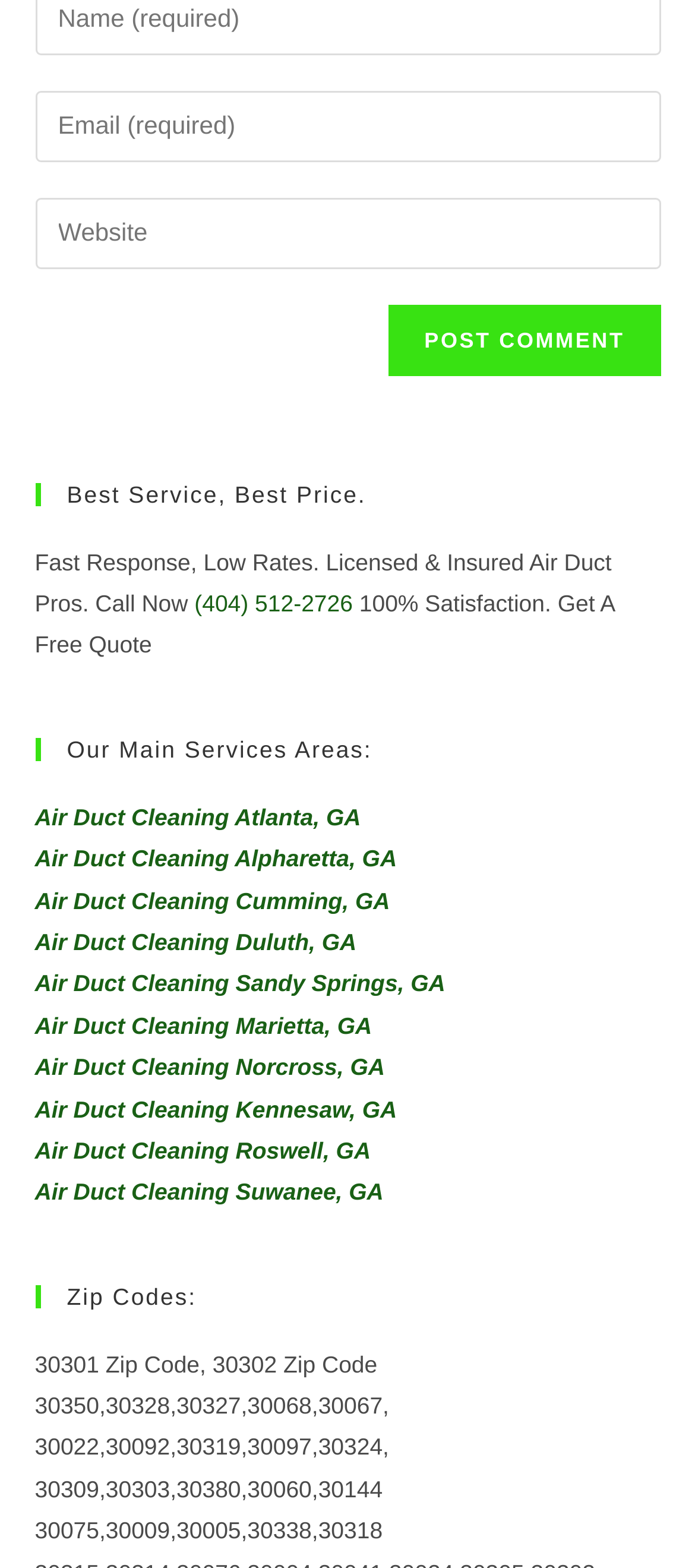Provide the bounding box coordinates of the HTML element described by the text: "Air Duct Cleaning Marietta, GA". The coordinates should be in the format [left, top, right, bottom] with values between 0 and 1.

[0.05, 0.645, 0.535, 0.662]